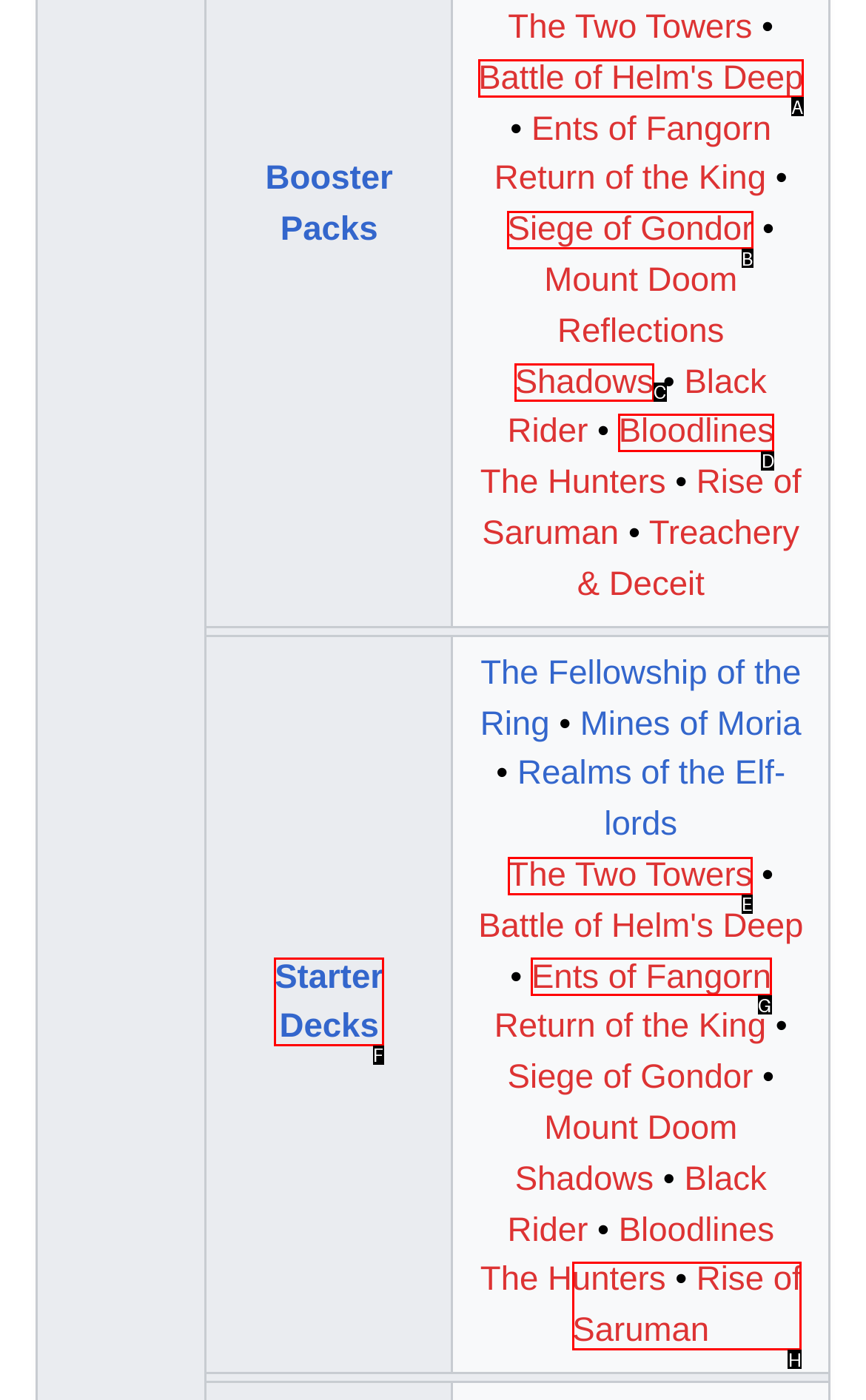Select the letter of the UI element that matches this task: View the 'Starter Decks' page
Provide the answer as the letter of the correct choice.

F